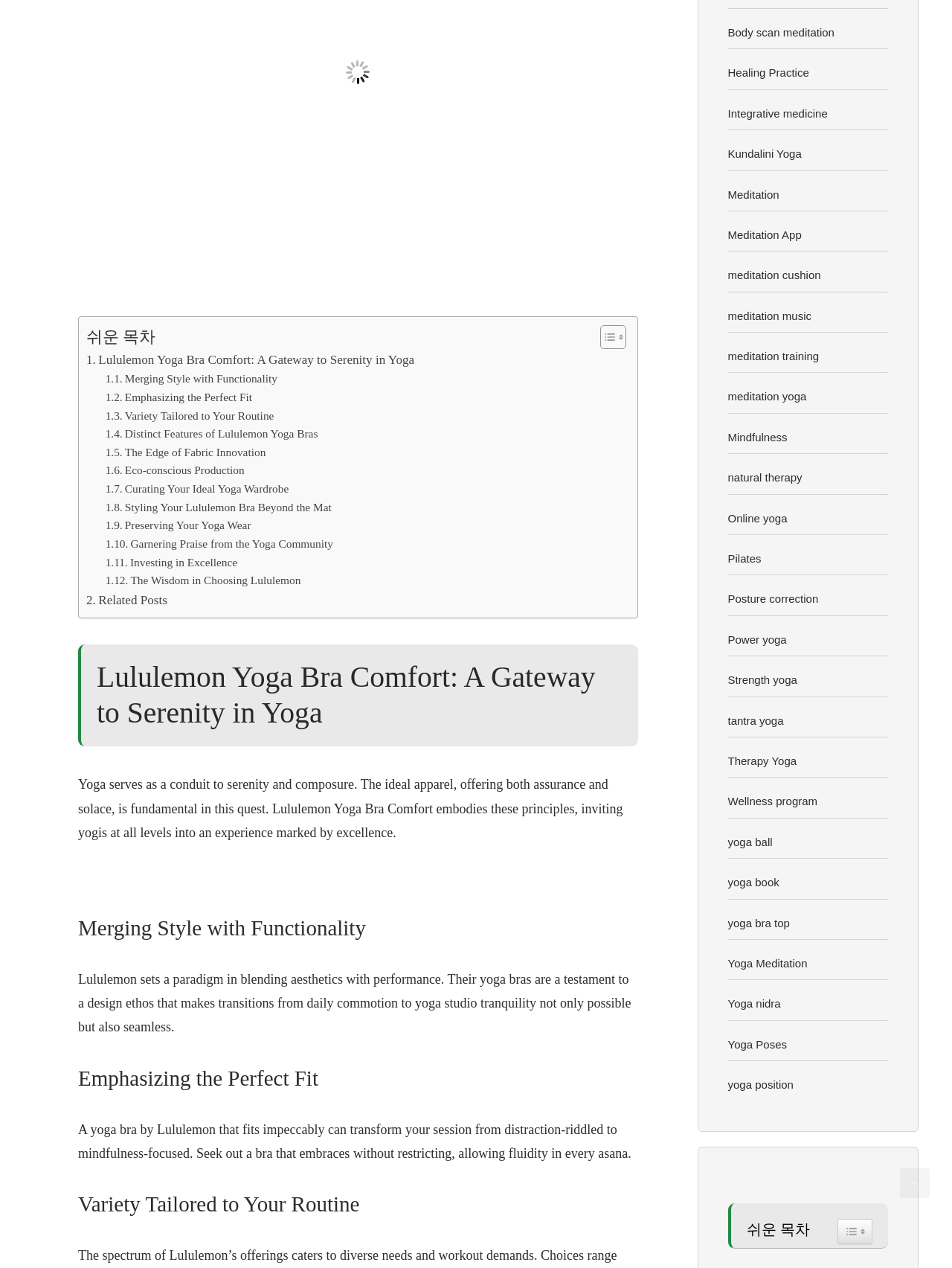Locate the UI element described by Investing in Excellence and provide its bounding box coordinates. Use the format (top-left x, top-left y, bottom-right x, bottom-right y) with all values as floating point numbers between 0 and 1.

[0.111, 0.436, 0.249, 0.451]